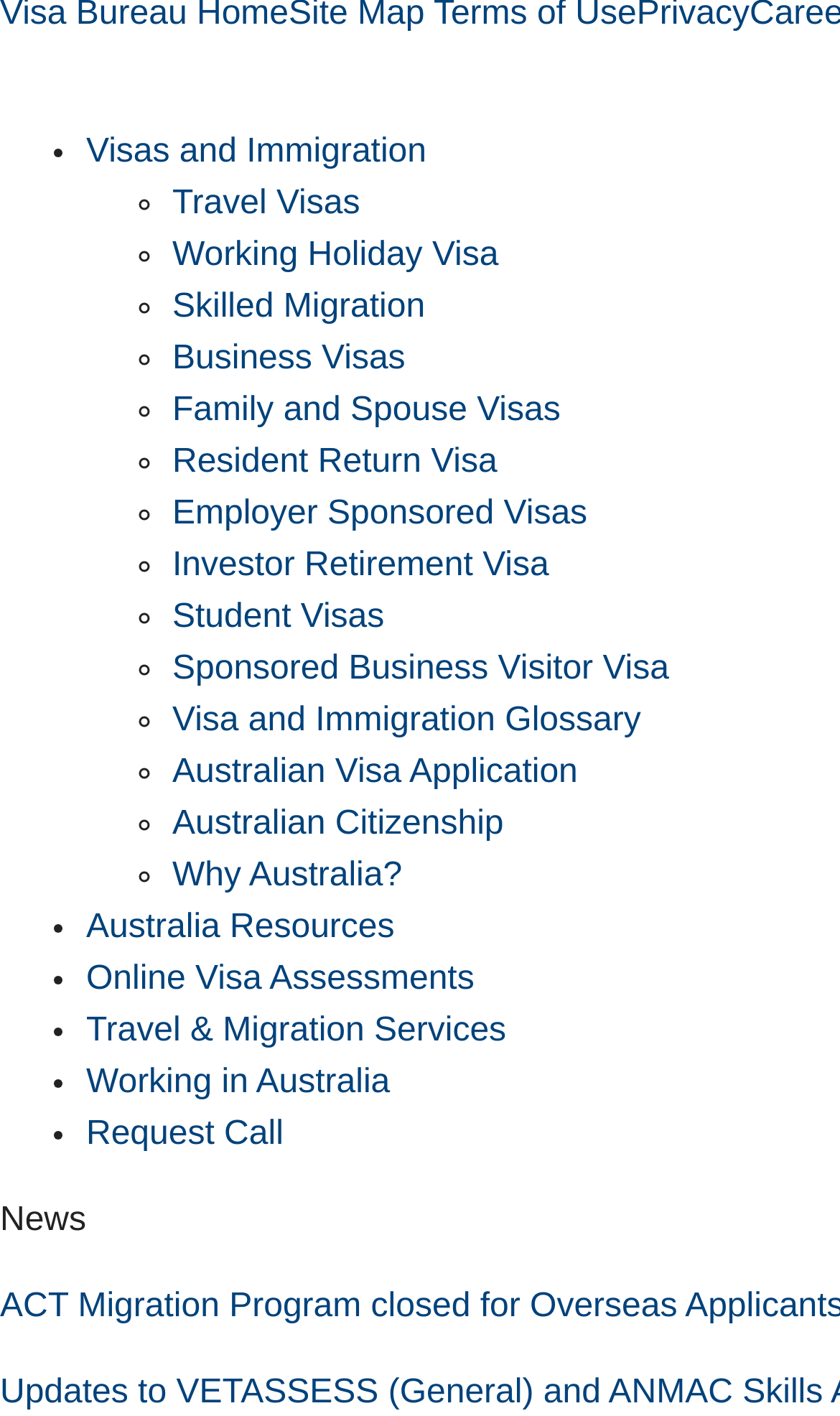Find the bounding box of the UI element described as: "parent_node: Search for: value="Search"". The bounding box coordinates should be given as four float values between 0 and 1, i.e., [left, top, right, bottom].

None